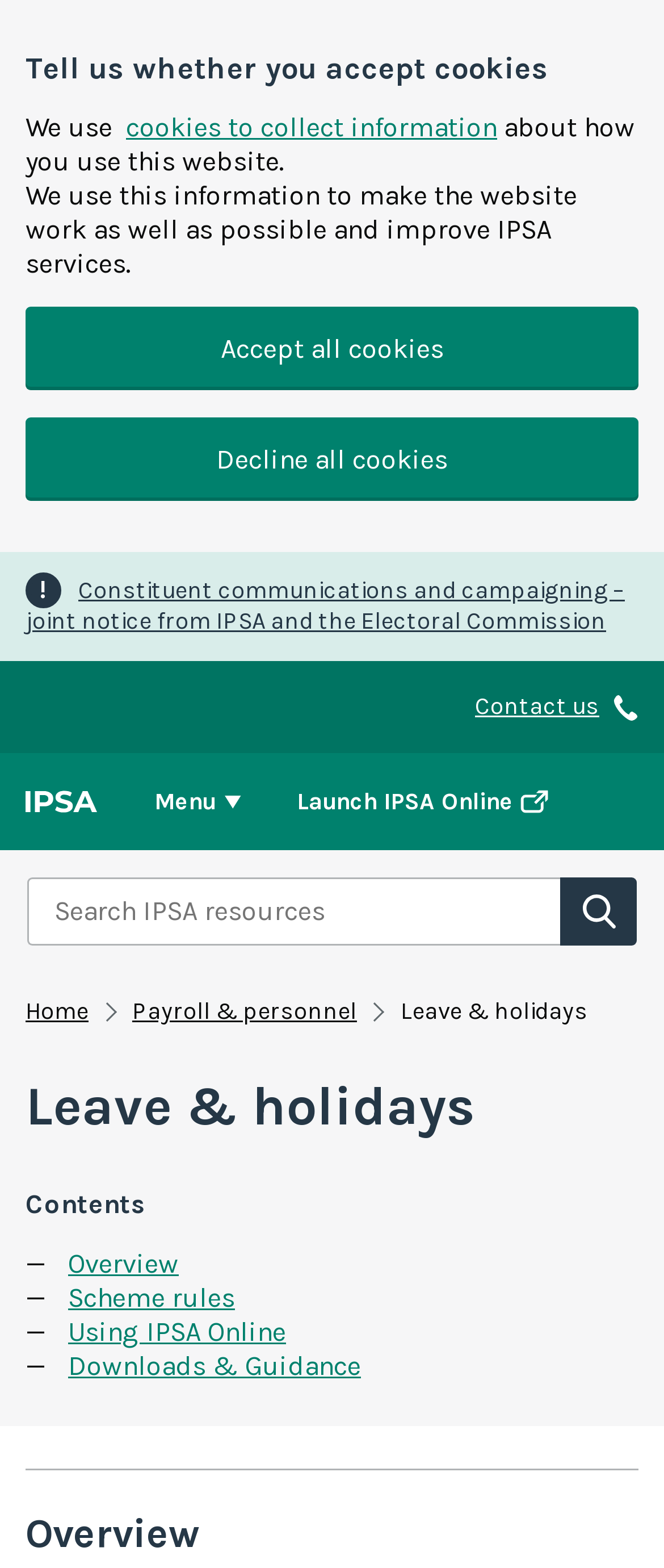Use a single word or phrase to respond to the question:
What is the purpose of the 'Breadcrumb' navigation?

To show navigation path